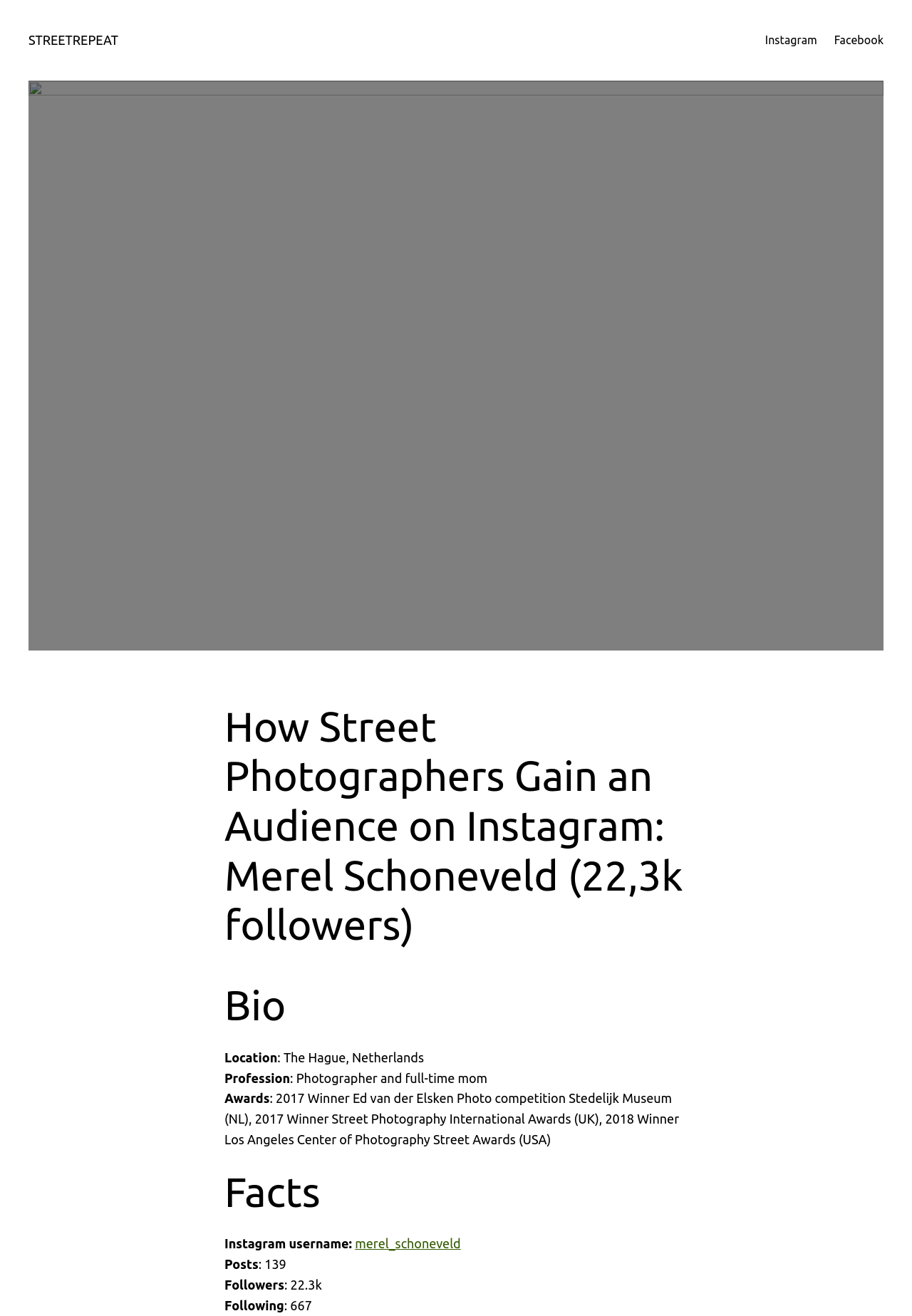How many followers does Merel Schoneveld have on Instagram?
Please answer the question as detailed as possible.

I found the answer by looking at the 'Facts' section, where it says 'Followers: 22.3k'.